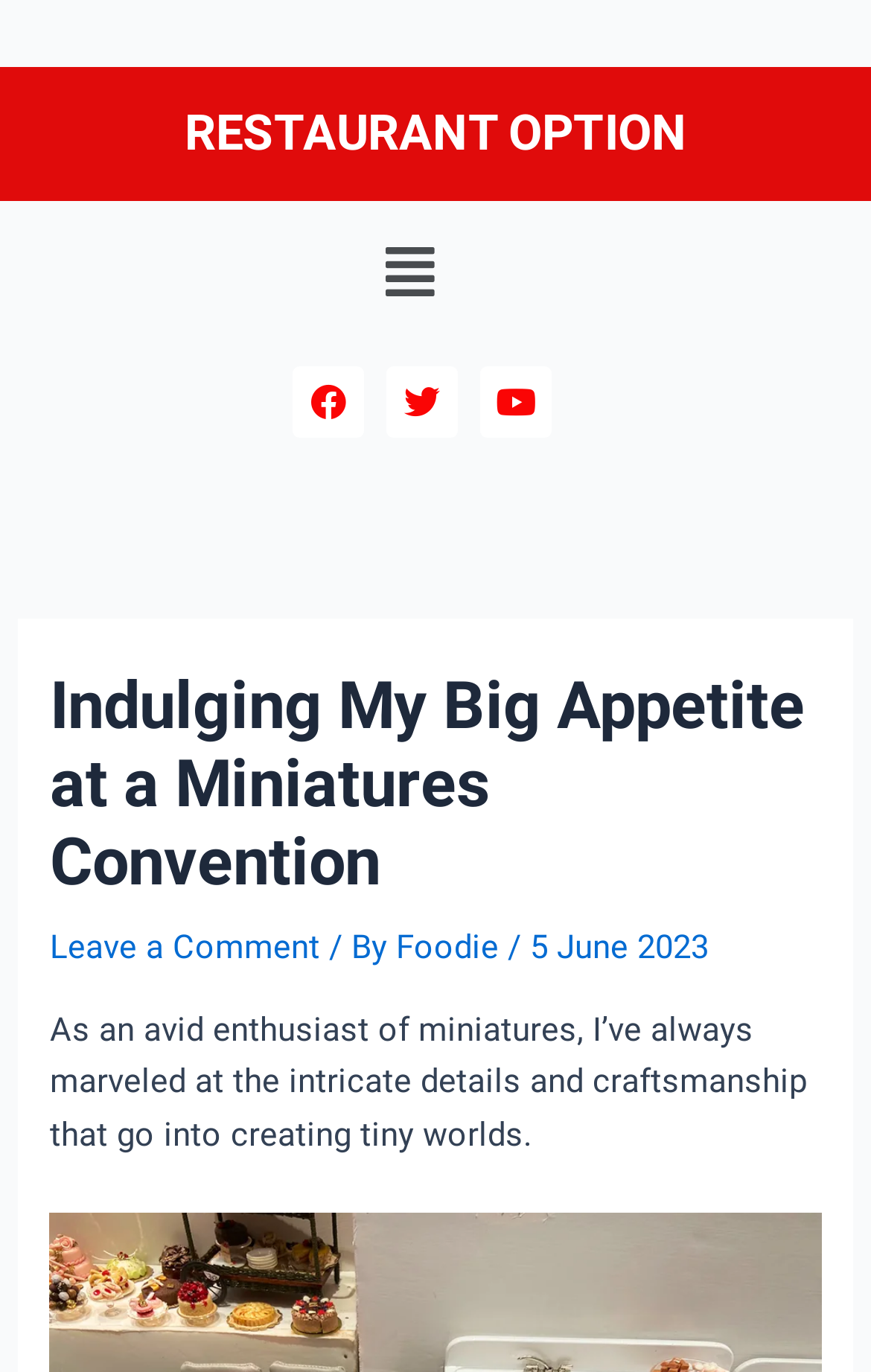Please find the bounding box coordinates (top-left x, top-left y, bottom-right x, bottom-right y) in the screenshot for the UI element described as follows: Leave a Comment

[0.058, 0.676, 0.368, 0.705]